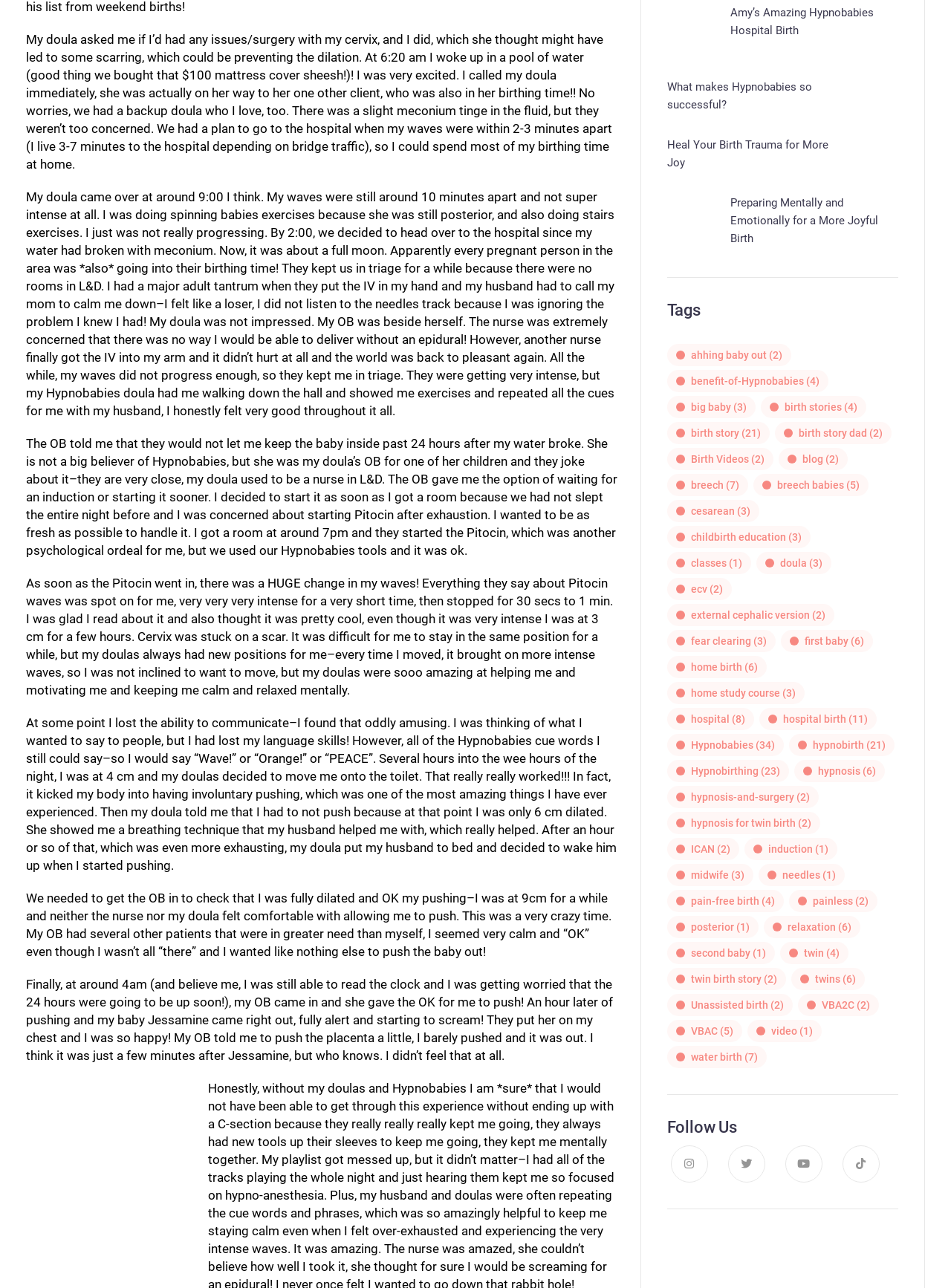Given the description home birth (6), predict the bounding box coordinates of the UI element. Ensure the coordinates are in the format (top-left x, top-left y, bottom-right x, bottom-right y) and all values are between 0 and 1.

[0.701, 0.509, 0.806, 0.526]